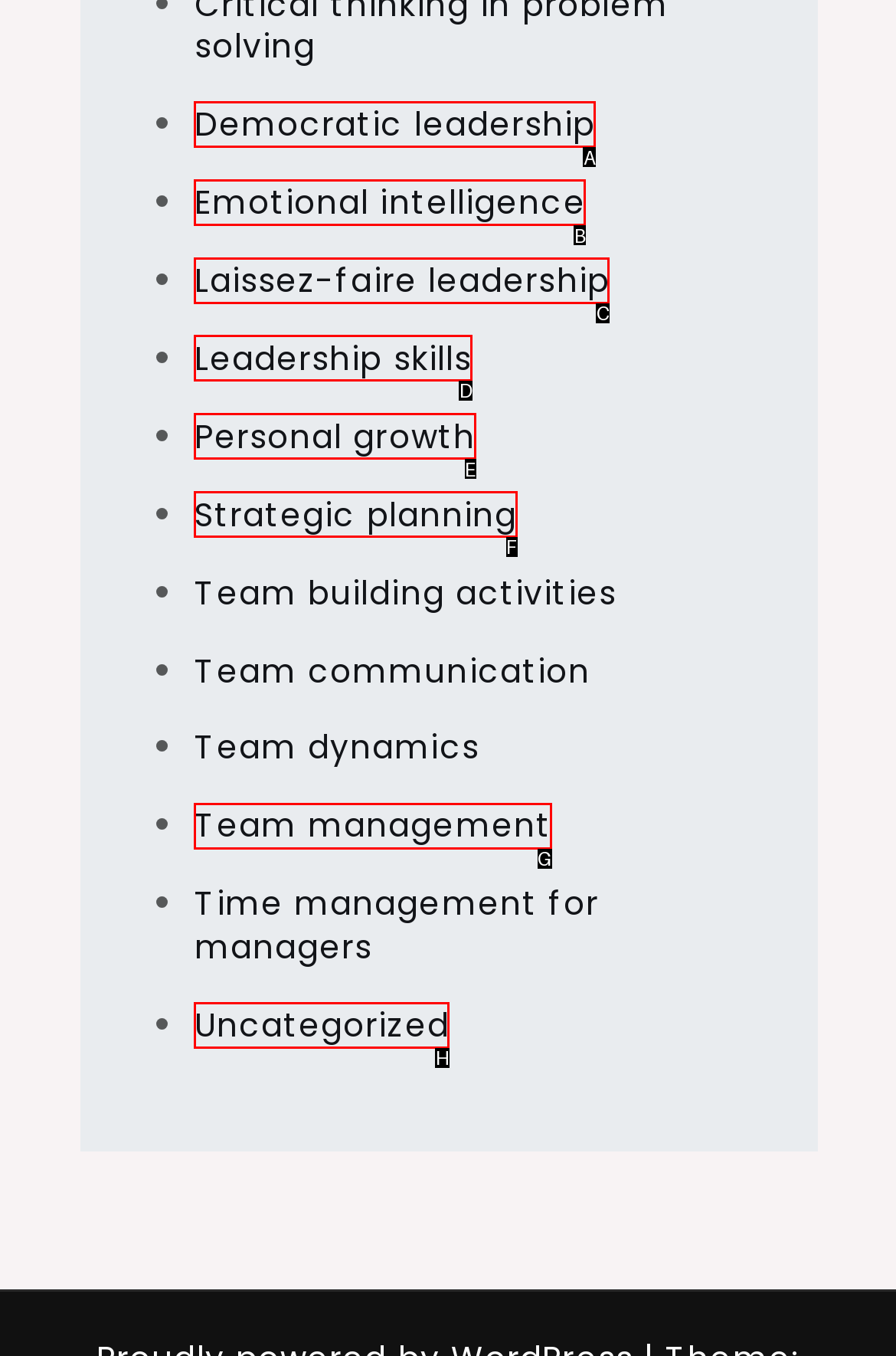Which option should I select to accomplish the task: Discover leadership skills? Respond with the corresponding letter from the given choices.

D